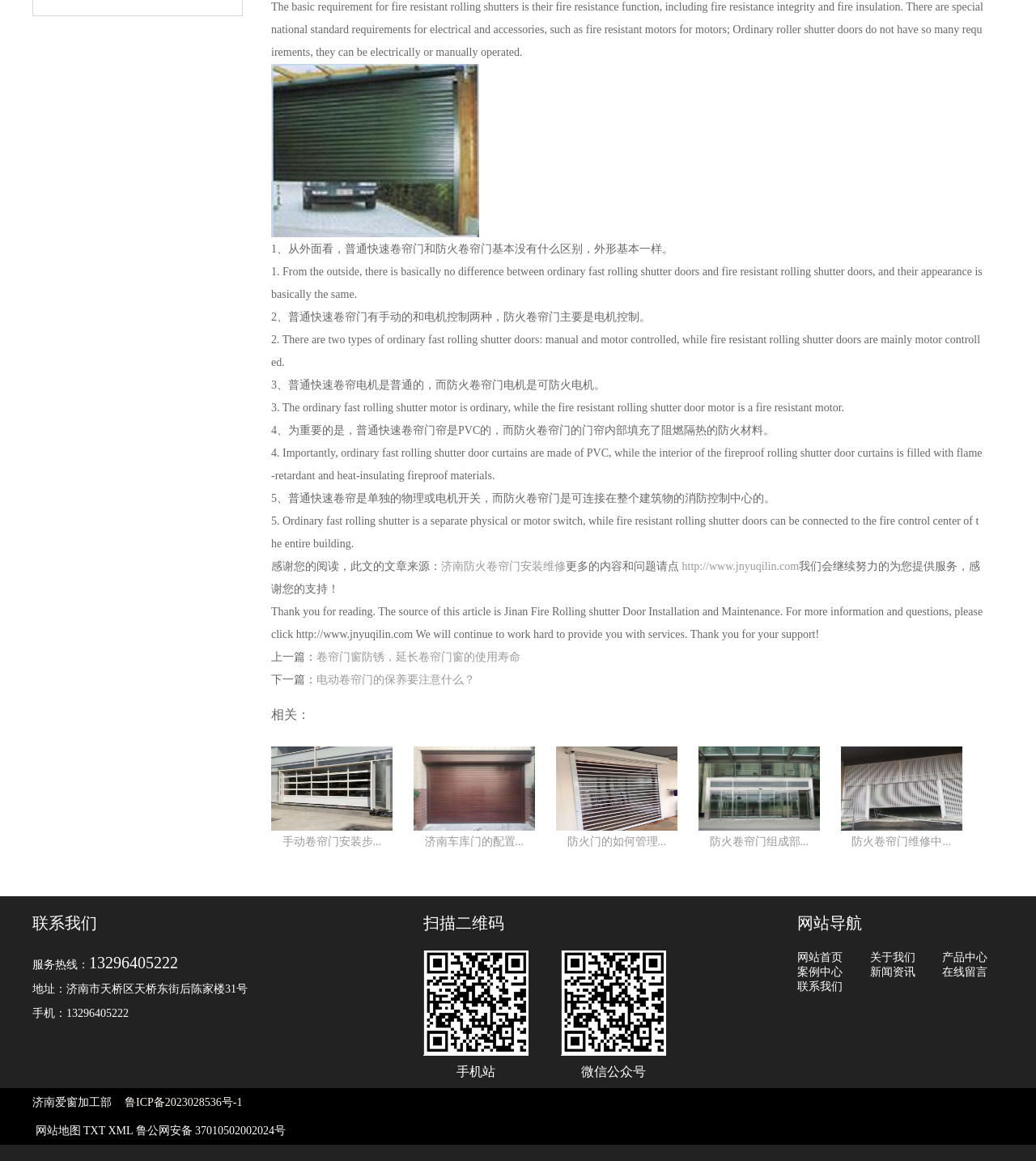Can you find the bounding box coordinates for the element to click on to achieve the instruction: "Read the previous article about rust prevention and lifespan extension of rolling shutter doors"?

[0.305, 0.561, 0.502, 0.571]